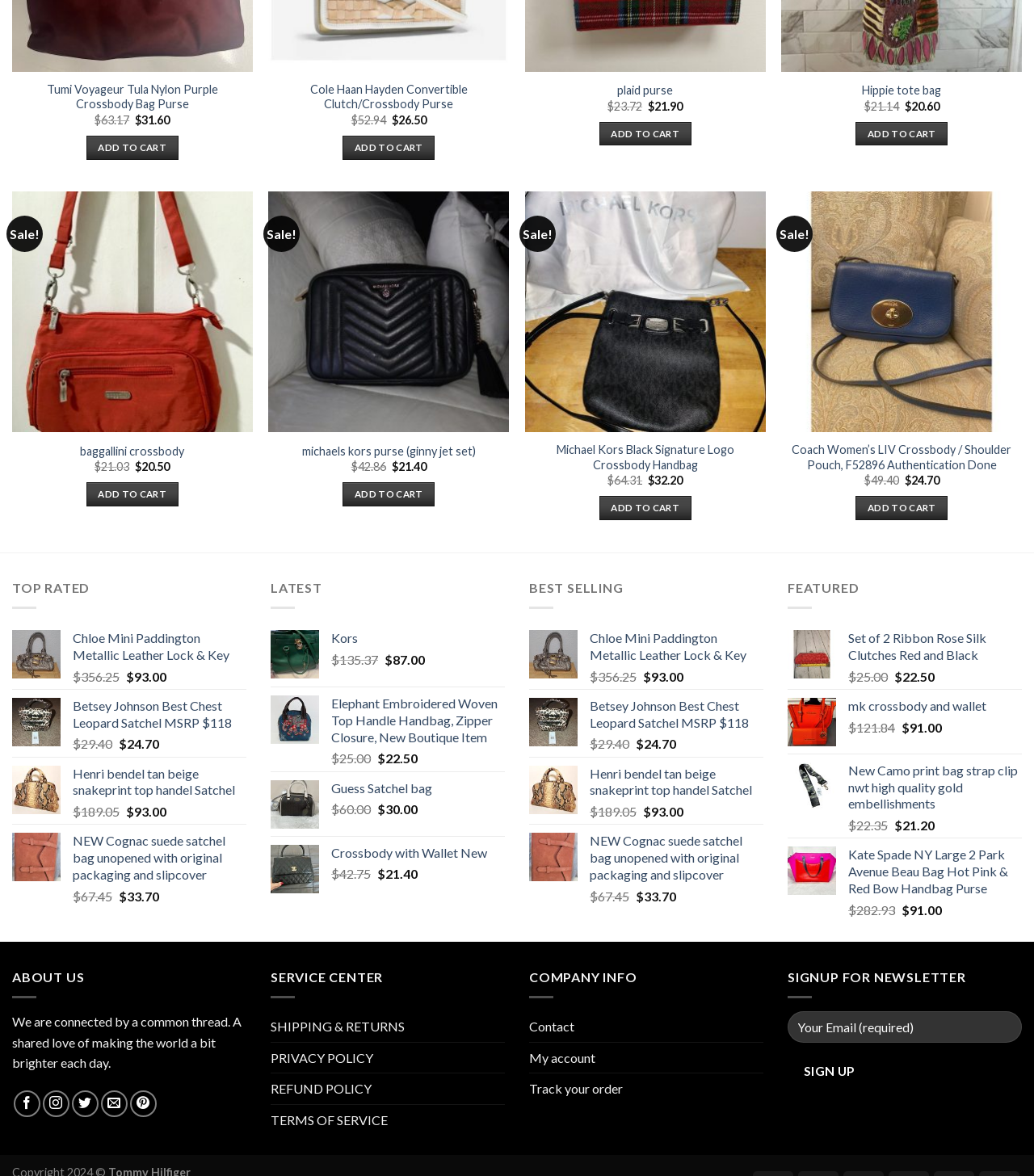What is the price of the Coach Women’s LIV Crossbody / Shoulder Pouch?
Utilize the information in the image to give a detailed answer to the question.

I found the price of the Coach Women’s LIV Crossbody / Shoulder Pouch by looking at the insertion element with the StaticText '$' and '24.70' inside it, which is located near the link element with the text 'Coach Women’s LIV Crossbody / Shoulder Pouch, F52896 Authentication Done'.